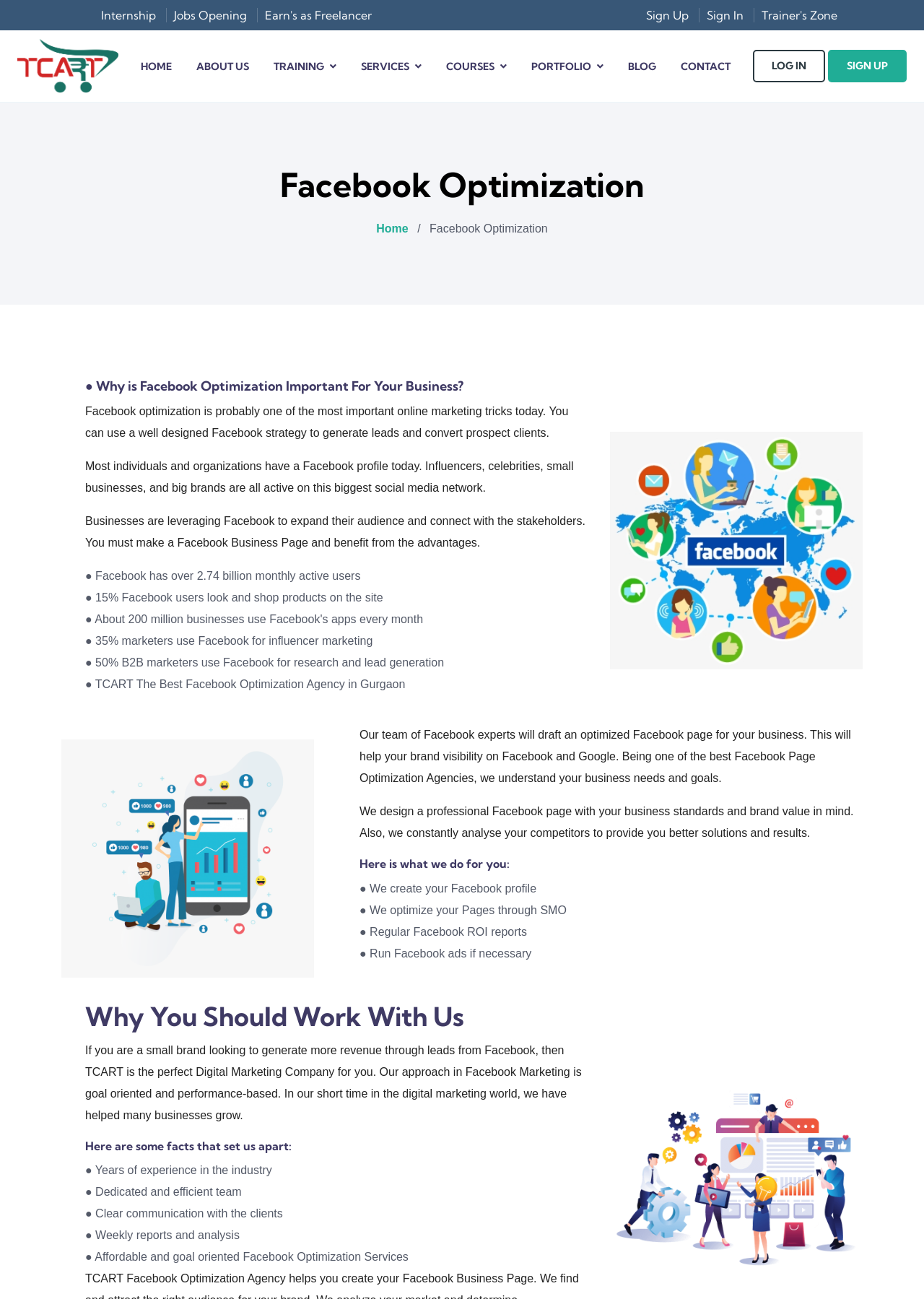Provide the bounding box coordinates of the area you need to click to execute the following instruction: "Sign Up".

[0.691, 0.006, 0.745, 0.017]